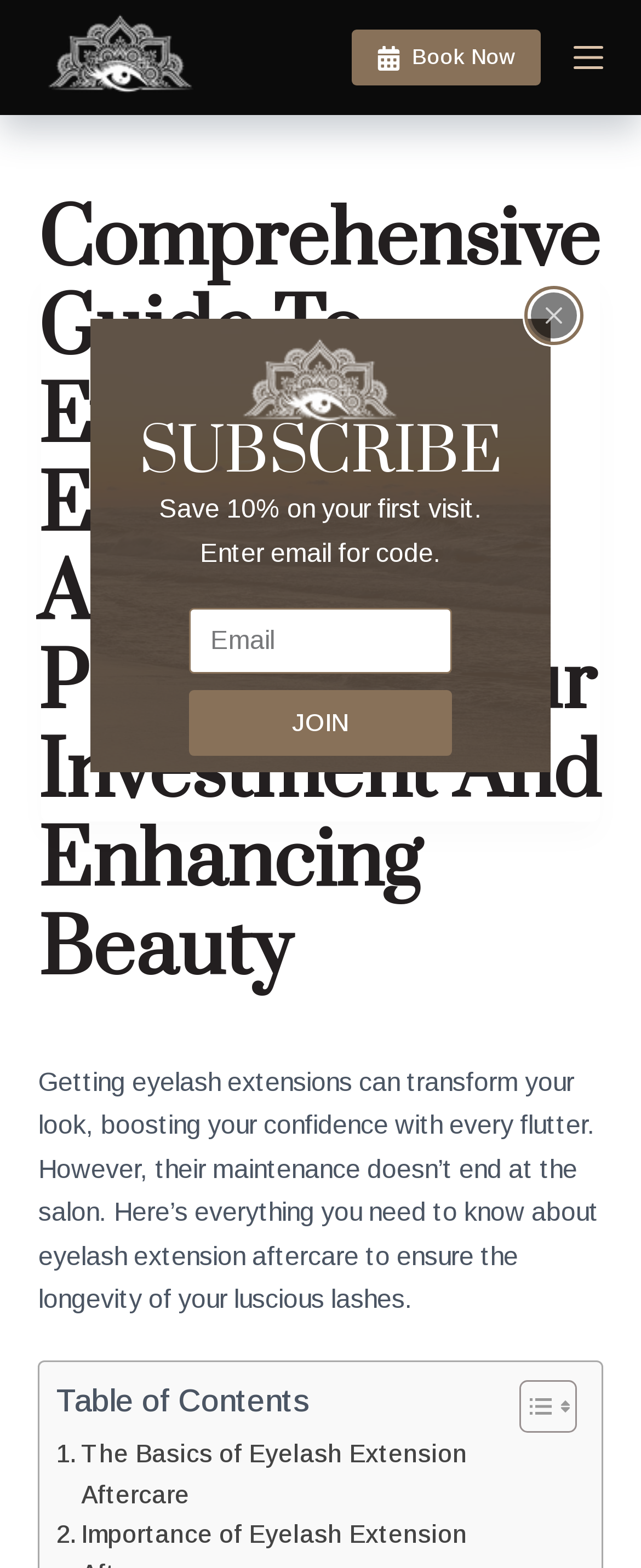Provide the bounding box coordinates for the UI element that is described as: "Skip to content".

[0.0, 0.0, 0.103, 0.021]